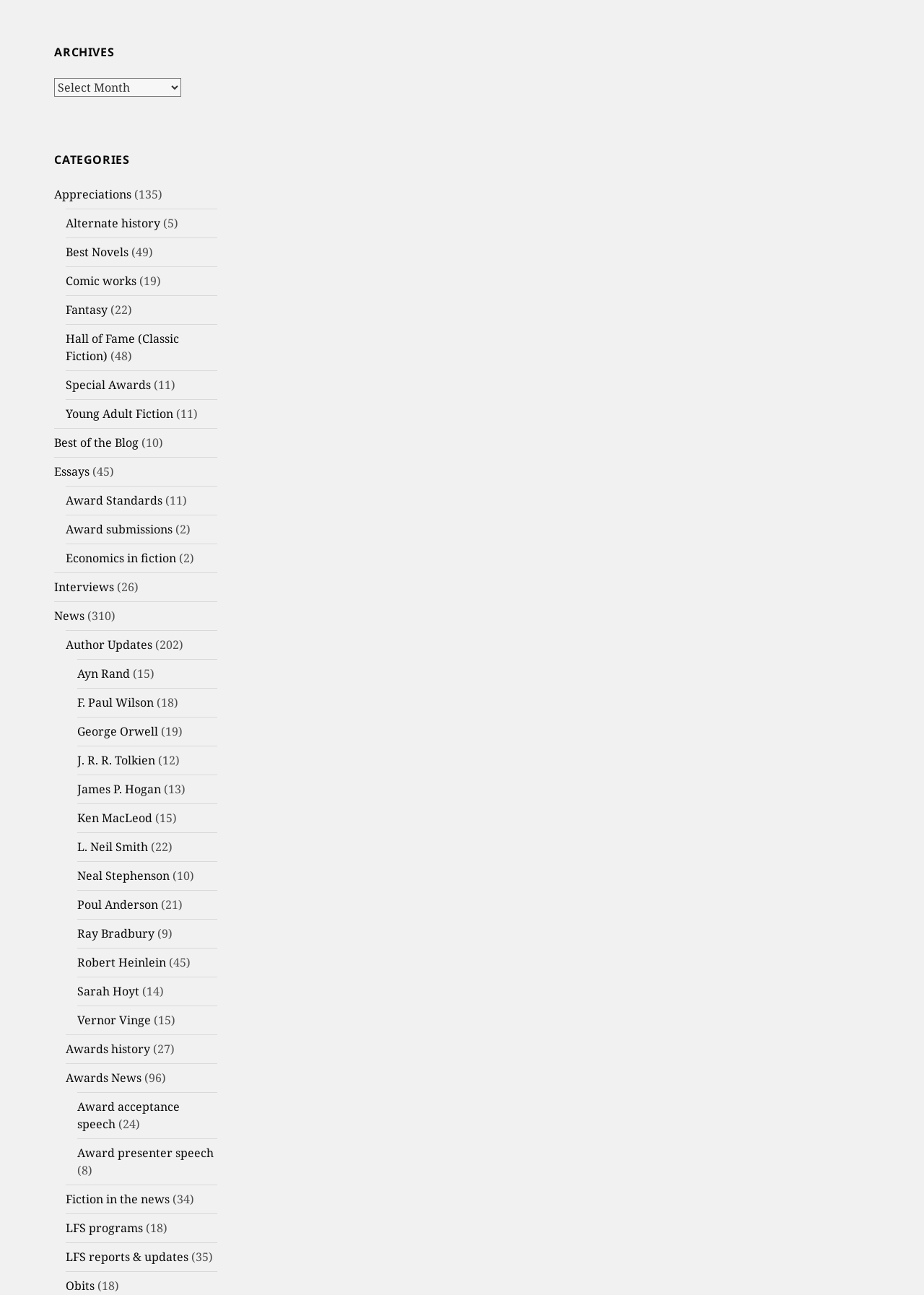Locate the bounding box coordinates of the area where you should click to accomplish the instruction: "Select archives".

[0.059, 0.06, 0.196, 0.075]